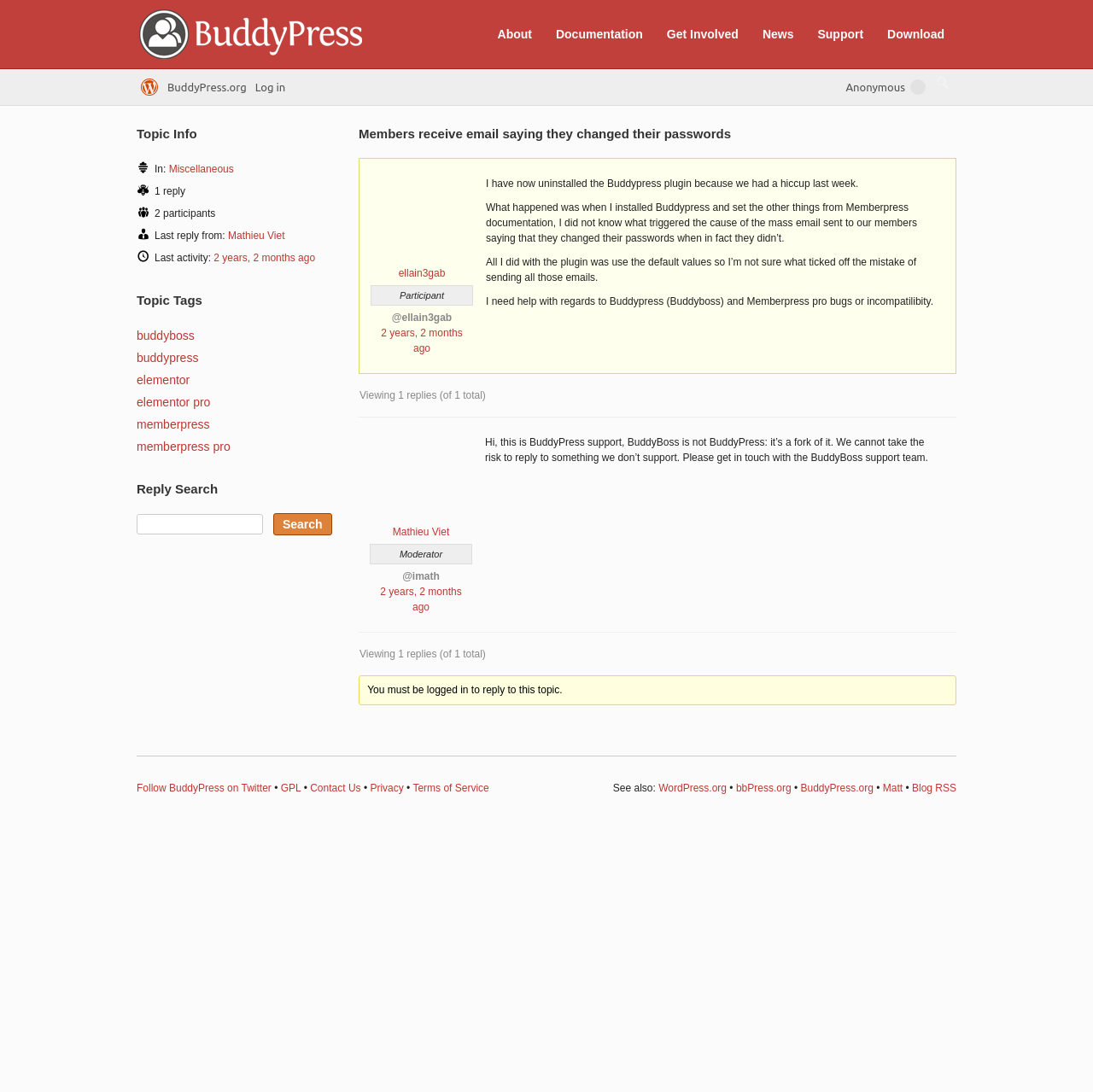How many participants are in this topic?
Based on the visual details in the image, please answer the question thoroughly.

There are 2 participants in this topic, which is indicated by the static text element with the text '2 participants' in the 'Topic Info' section.